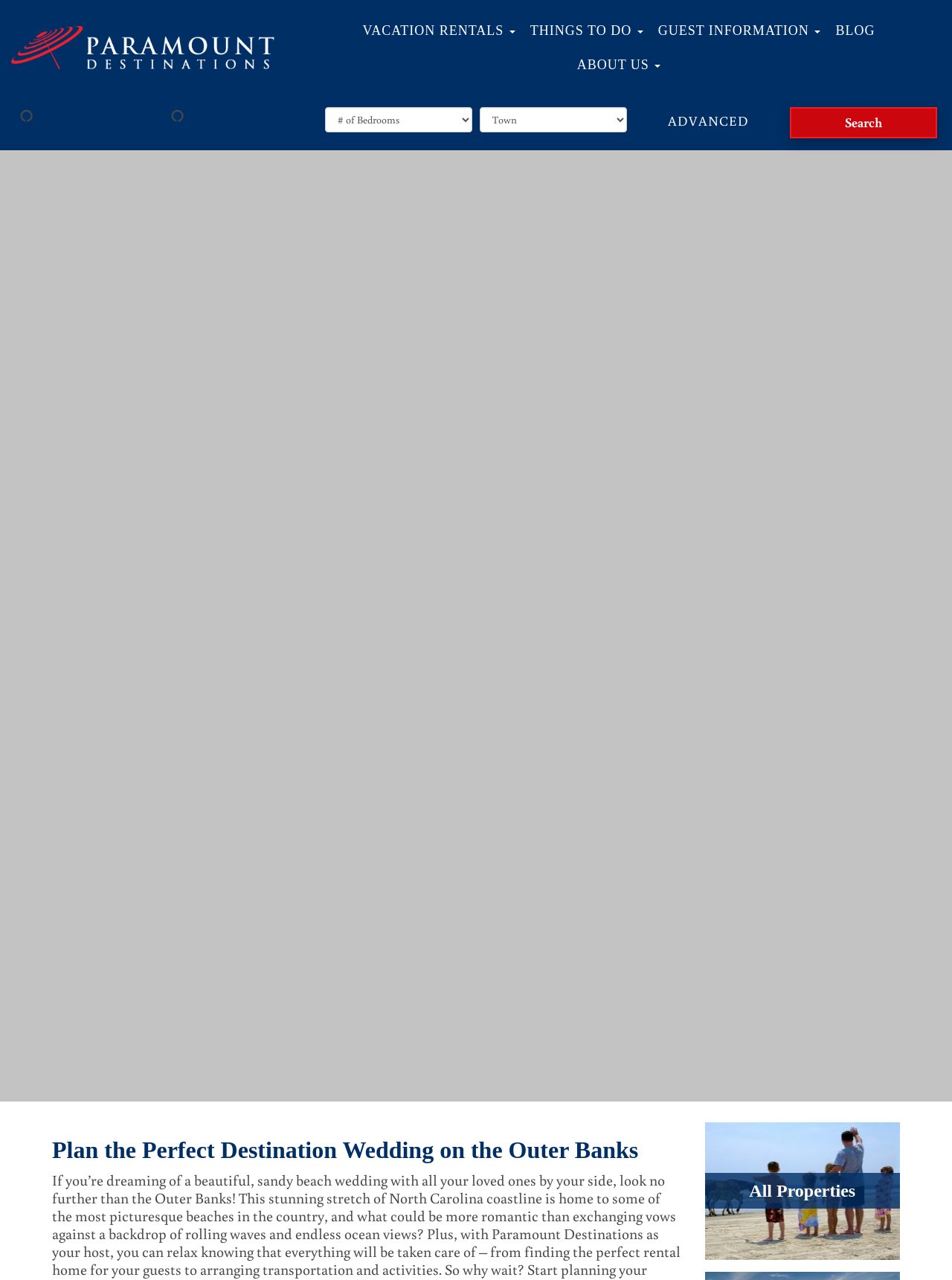Identify the bounding box for the UI element specified in this description: "Guest Information". The coordinates must be four float numbers between 0 and 1, formatted as [left, top, right, bottom].

[0.683, 0.01, 0.87, 0.037]